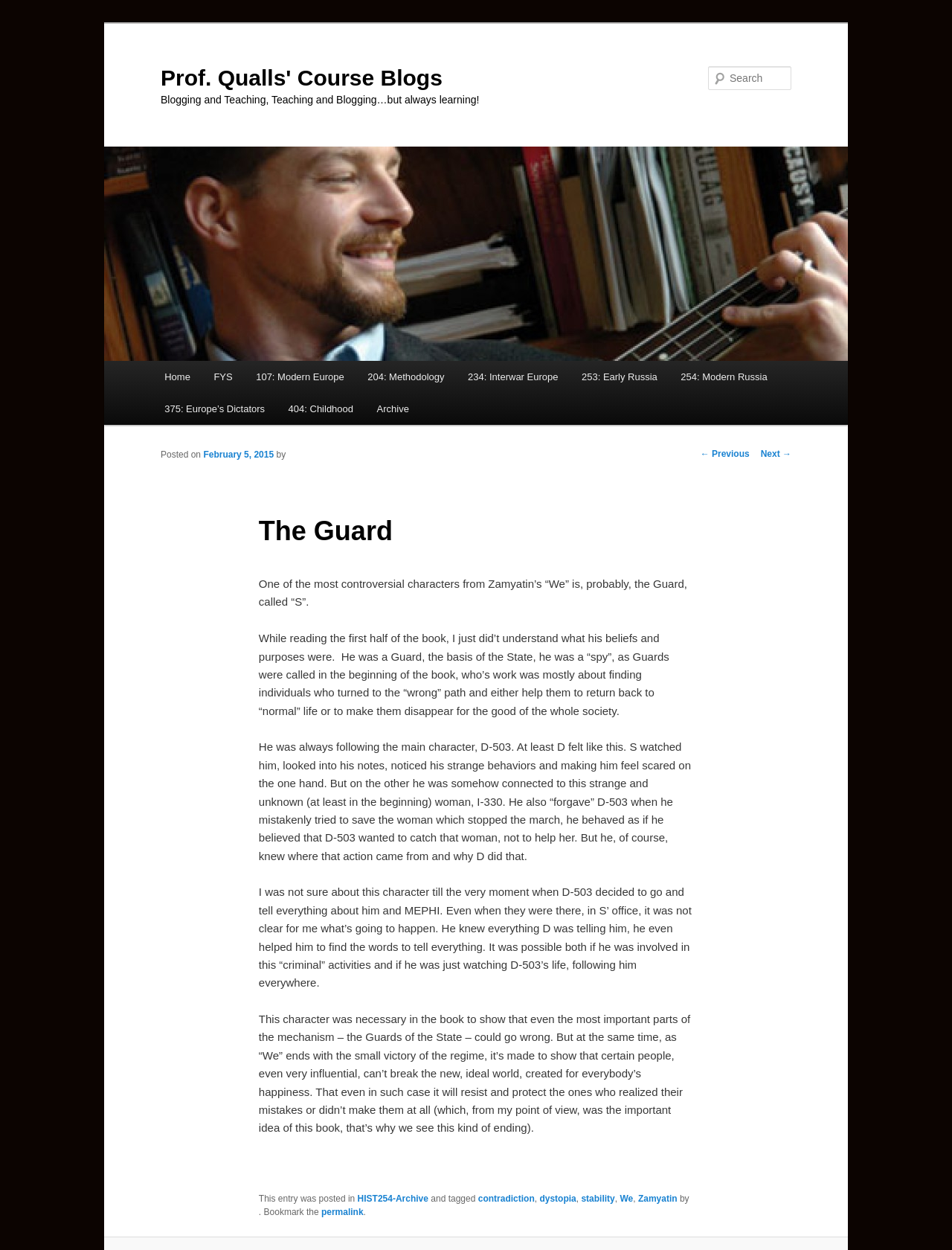What is the name of the book being discussed?
Please use the image to deliver a detailed and complete answer.

The name of the book being discussed can be found in the link element with the text 'We' which is located within the article section of the webpage, specifically in the last paragraph of the article.